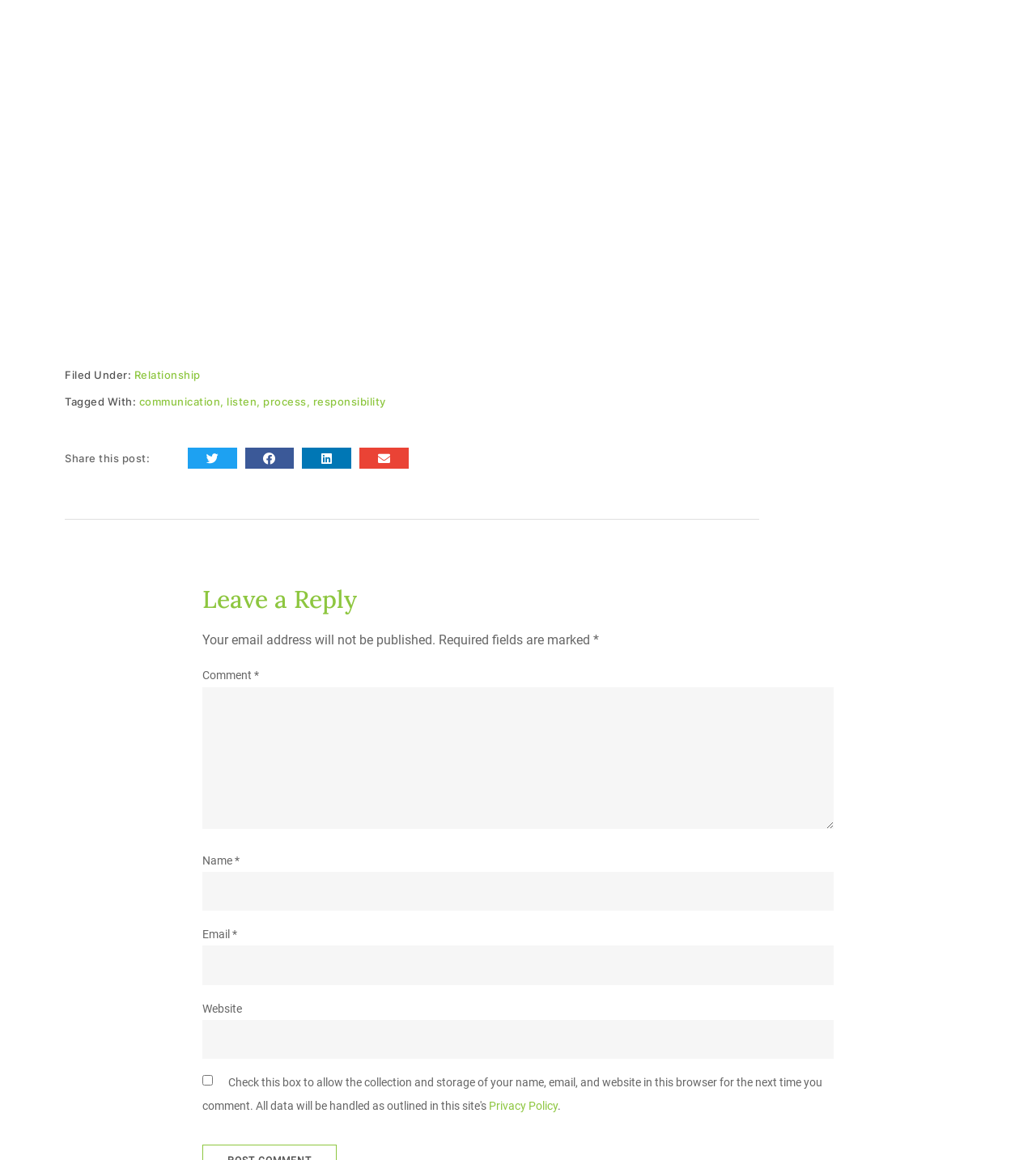Determine the bounding box coordinates of the clickable region to execute the instruction: "Click on the 'Privacy Policy' link". The coordinates should be four float numbers between 0 and 1, denoted as [left, top, right, bottom].

[0.472, 0.948, 0.538, 0.959]